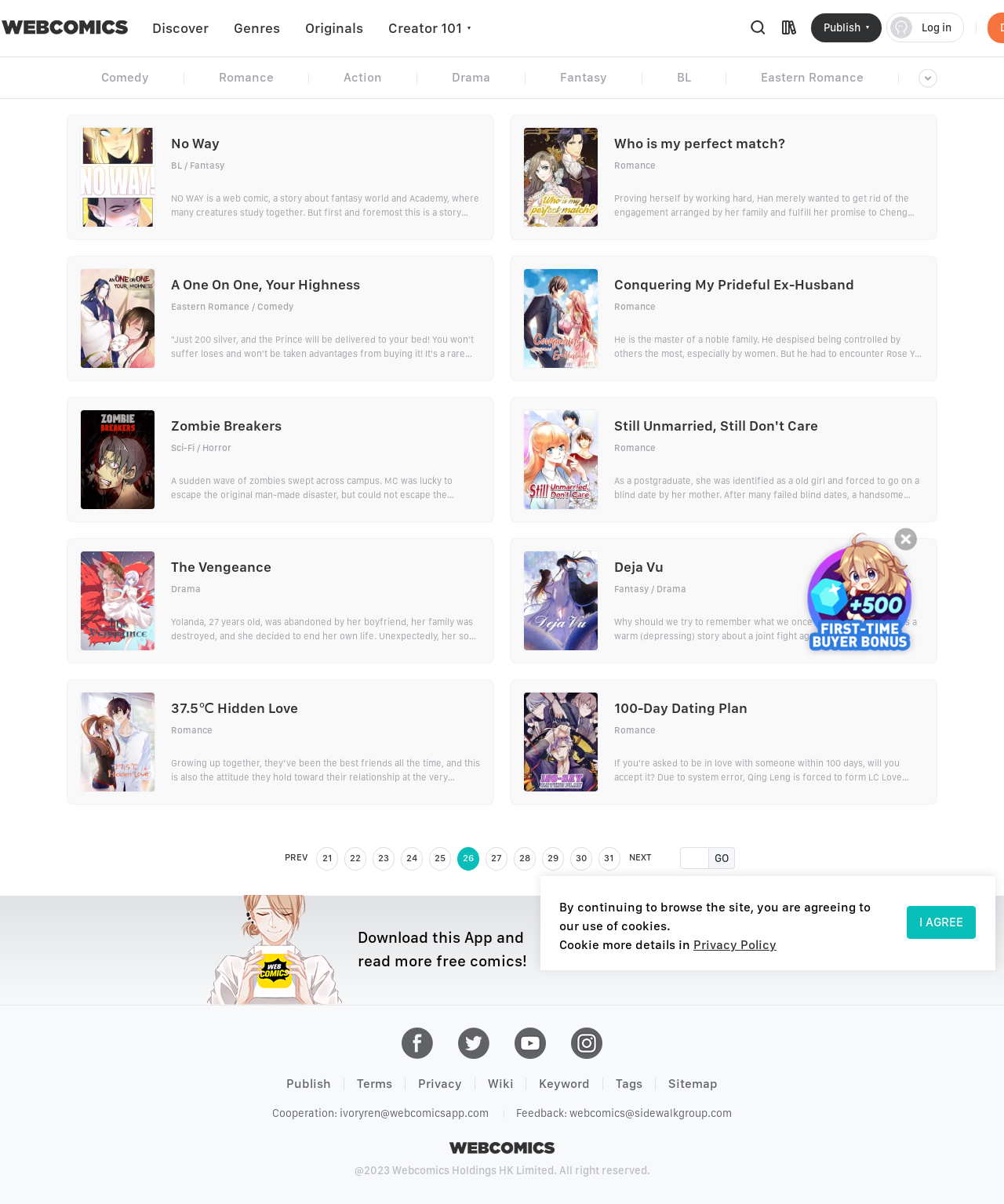What is the theme of the comic 'Conquering My Prideful Ex-Husband'?
Please look at the screenshot and answer using one word or phrase.

Romance